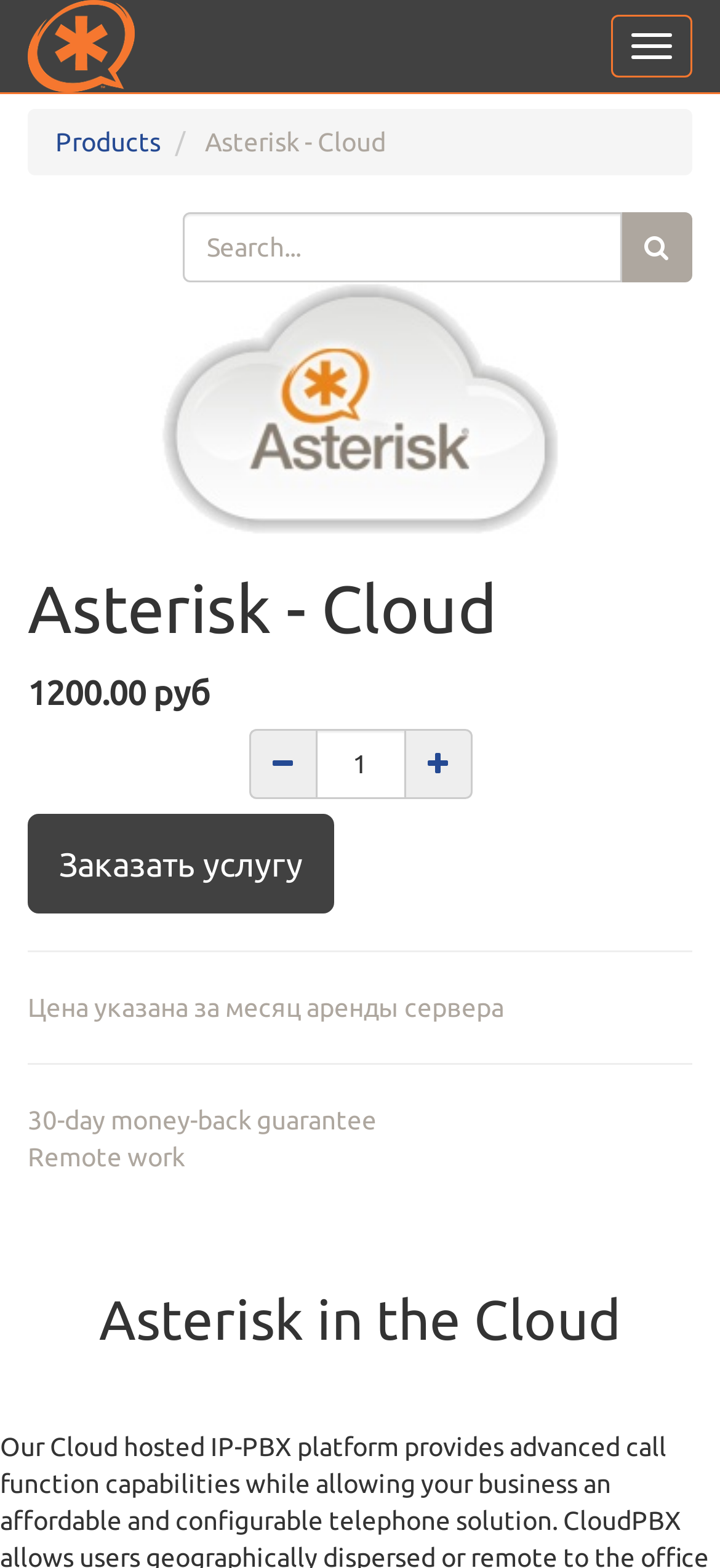What is the price of the Asterisk service?
Could you please answer the question thoroughly and with as much detail as possible?

I found the price of the Asterisk service by looking at the heading element that contains the text '1200.00 руб' which is located below the 'Asterisk - Cloud' heading.